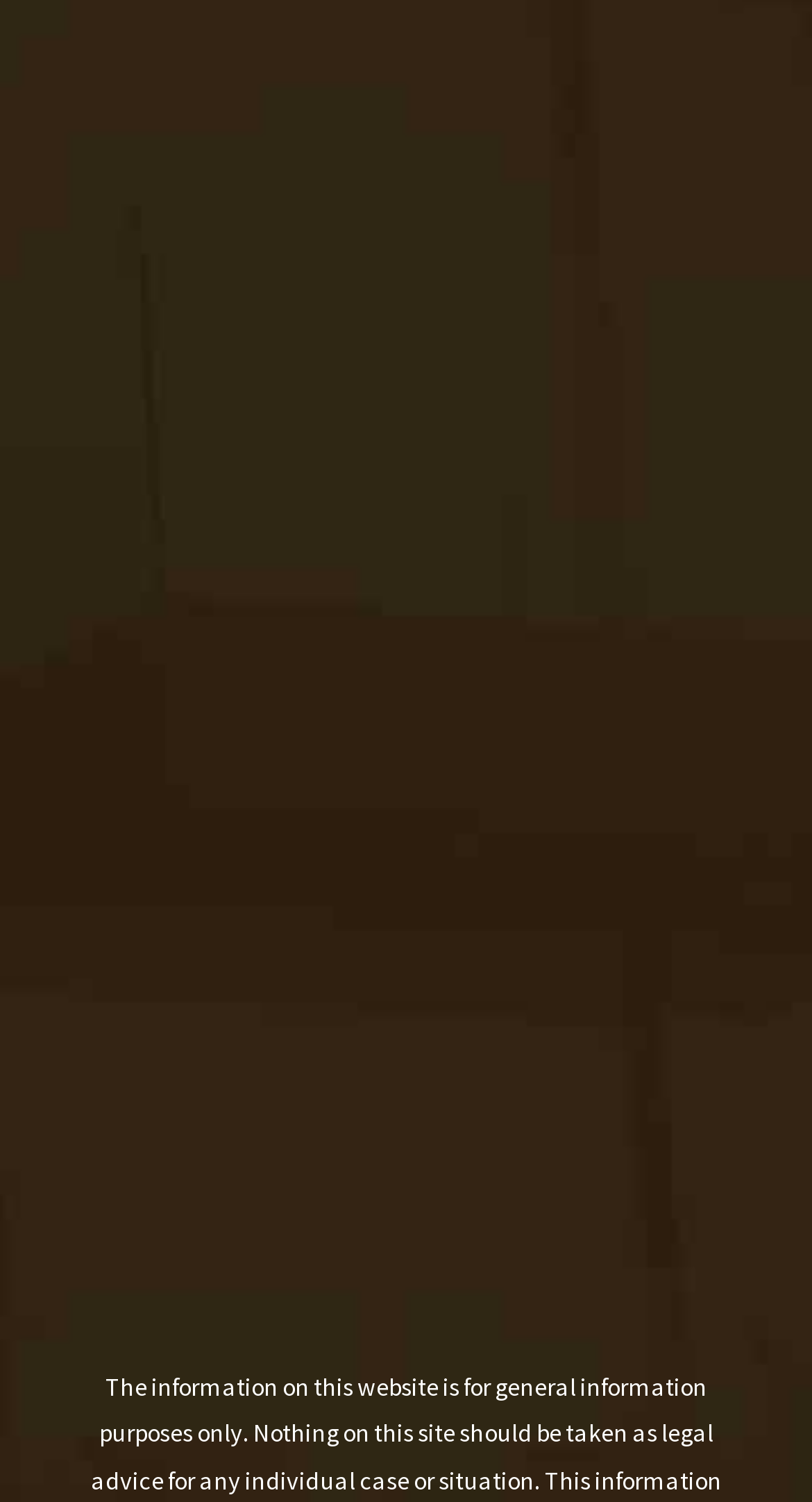Given the webpage screenshot and the description, determine the bounding box coordinates (top-left x, top-left y, bottom-right x, bottom-right y) that define the location of the UI element matching this description: Submit

[0.521, 0.664, 0.78, 0.727]